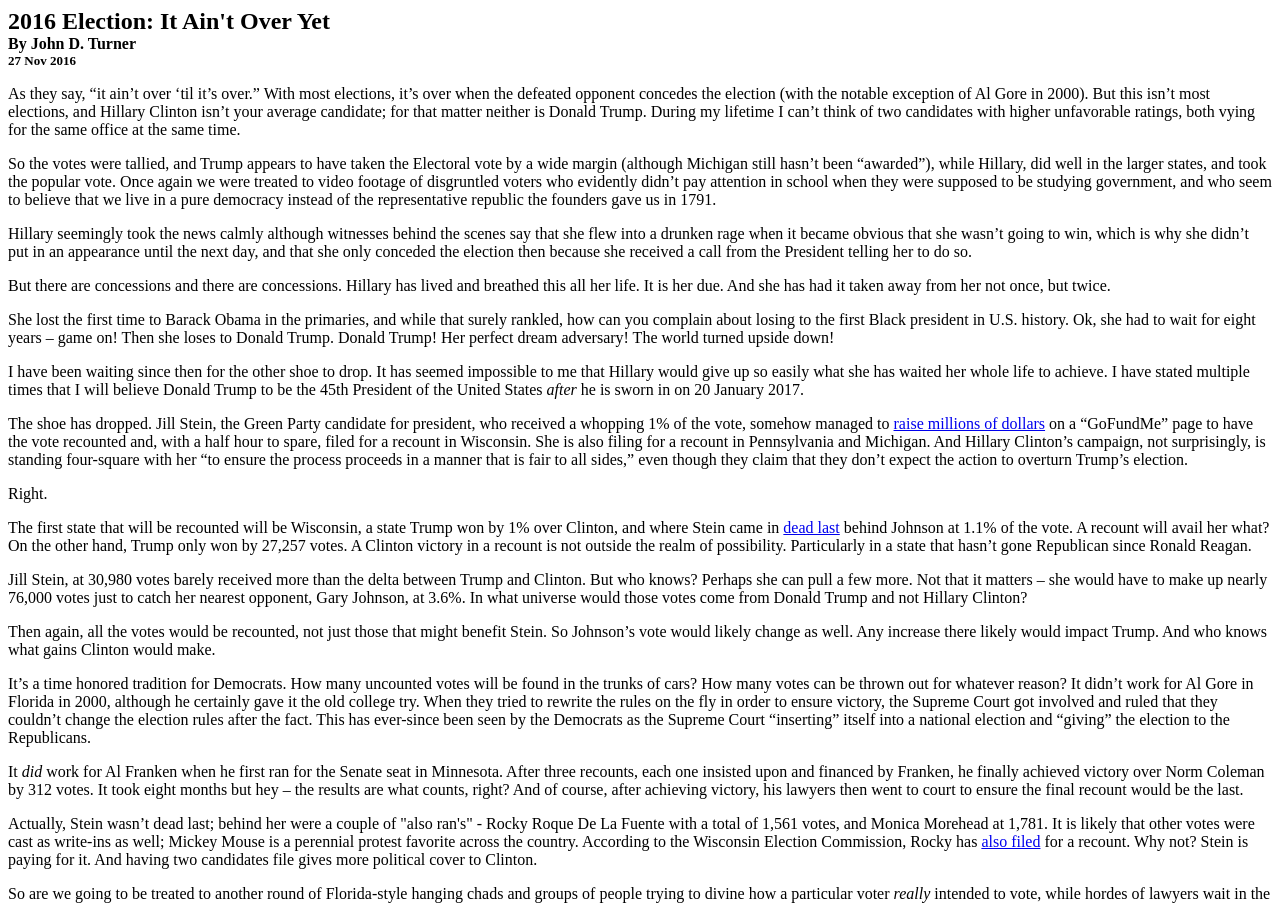Who is the presidential candidate mentioned in the article? Examine the screenshot and reply using just one word or a brief phrase.

Hillary Clinton